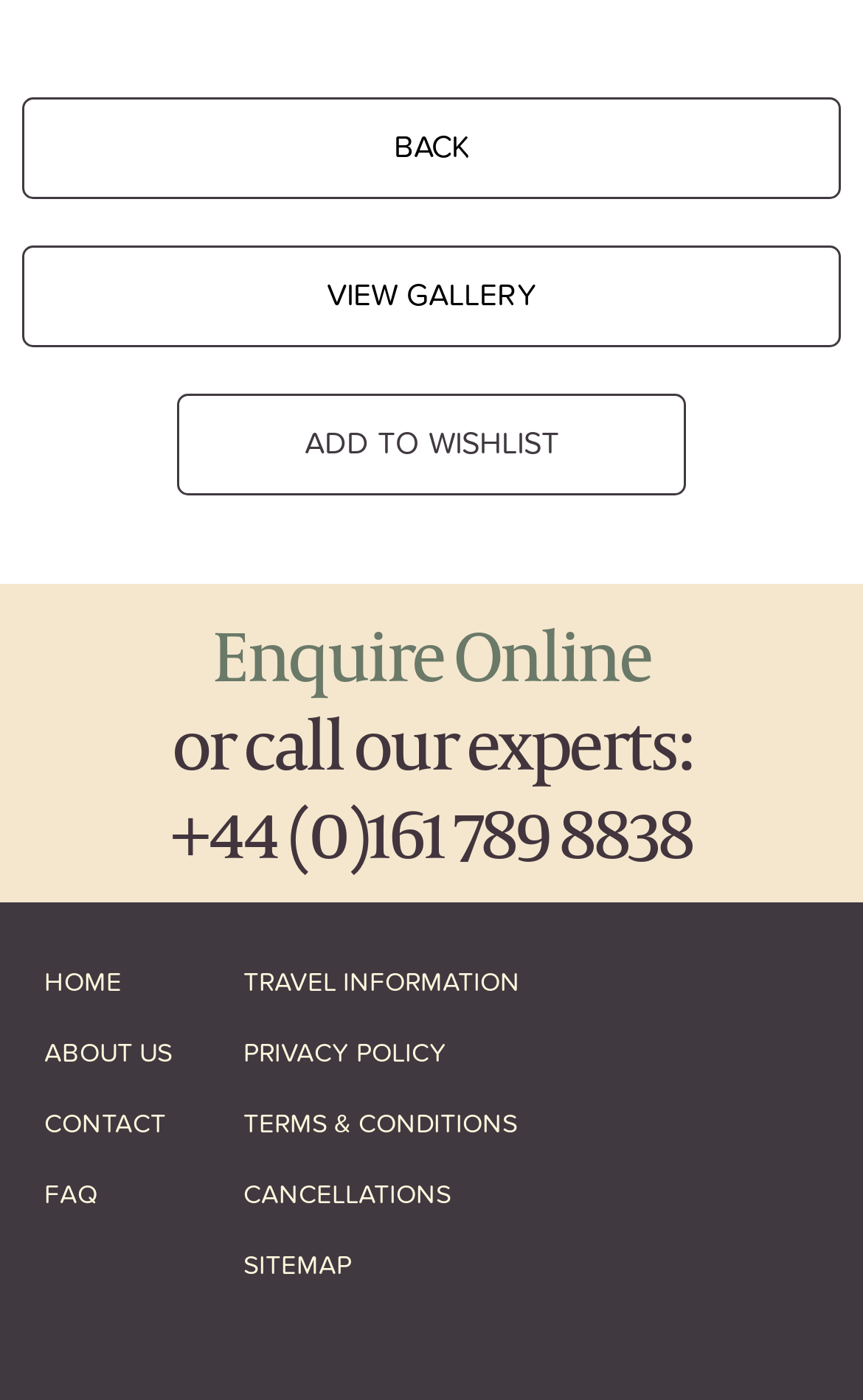What is the current status of the wishlist?
Using the picture, provide a one-word or short phrase answer.

Added